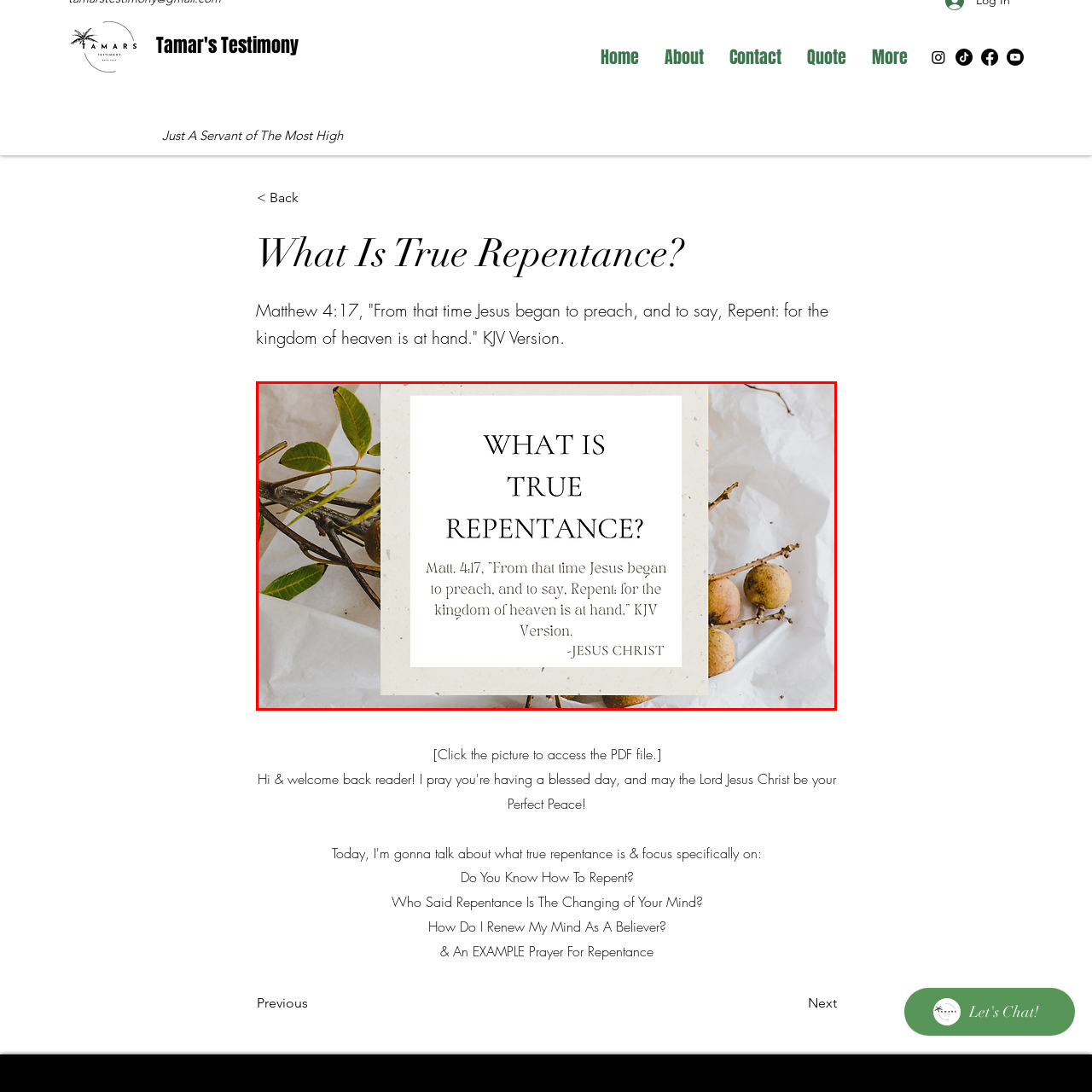What is the source of the Bible verse cited?
Look closely at the image highlighted by the red bounding box and give a comprehensive answer to the question.

The Bible verse cited in the image is from Matthew 4:17, which states 'From that time Jesus began to preach, and to say, Repent: for the kingdom of heaven is at hand.' This verse is attributed to Jesus Christ, as mentioned at the bottom of the image.